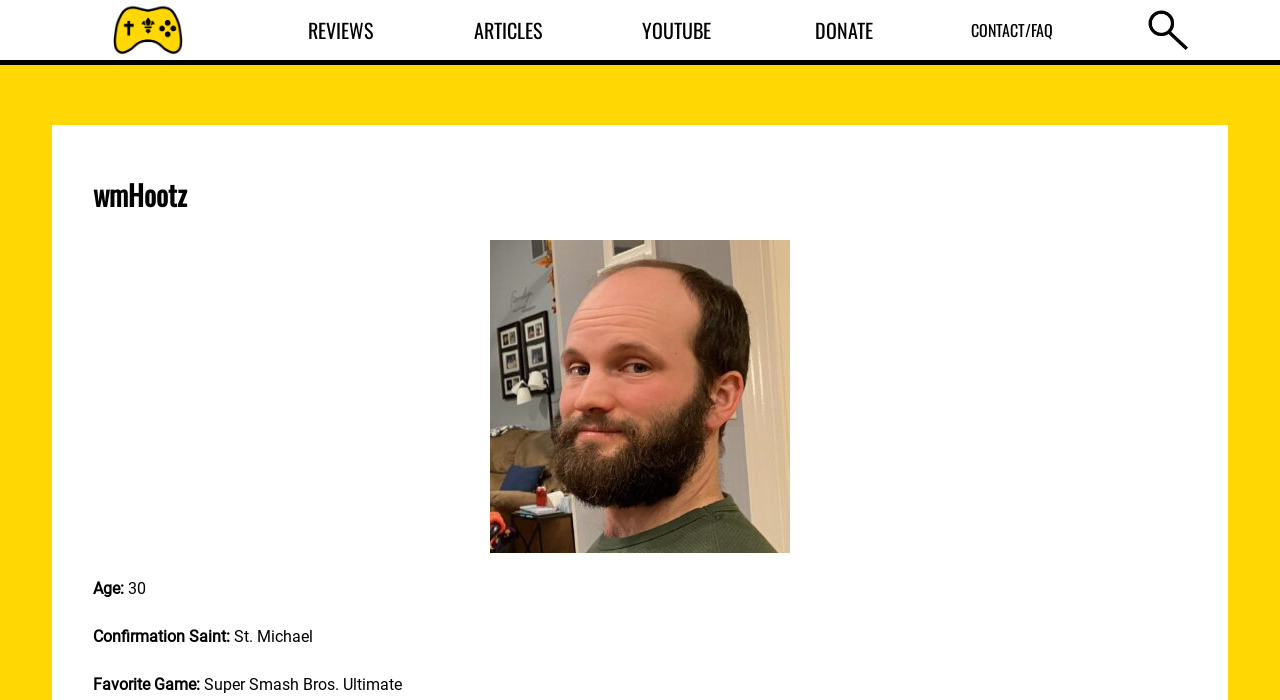Kindly determine the bounding box coordinates for the clickable area to achieve the given instruction: "Go to the CONTACT/FAQ page".

[0.725, 0.029, 0.856, 0.059]